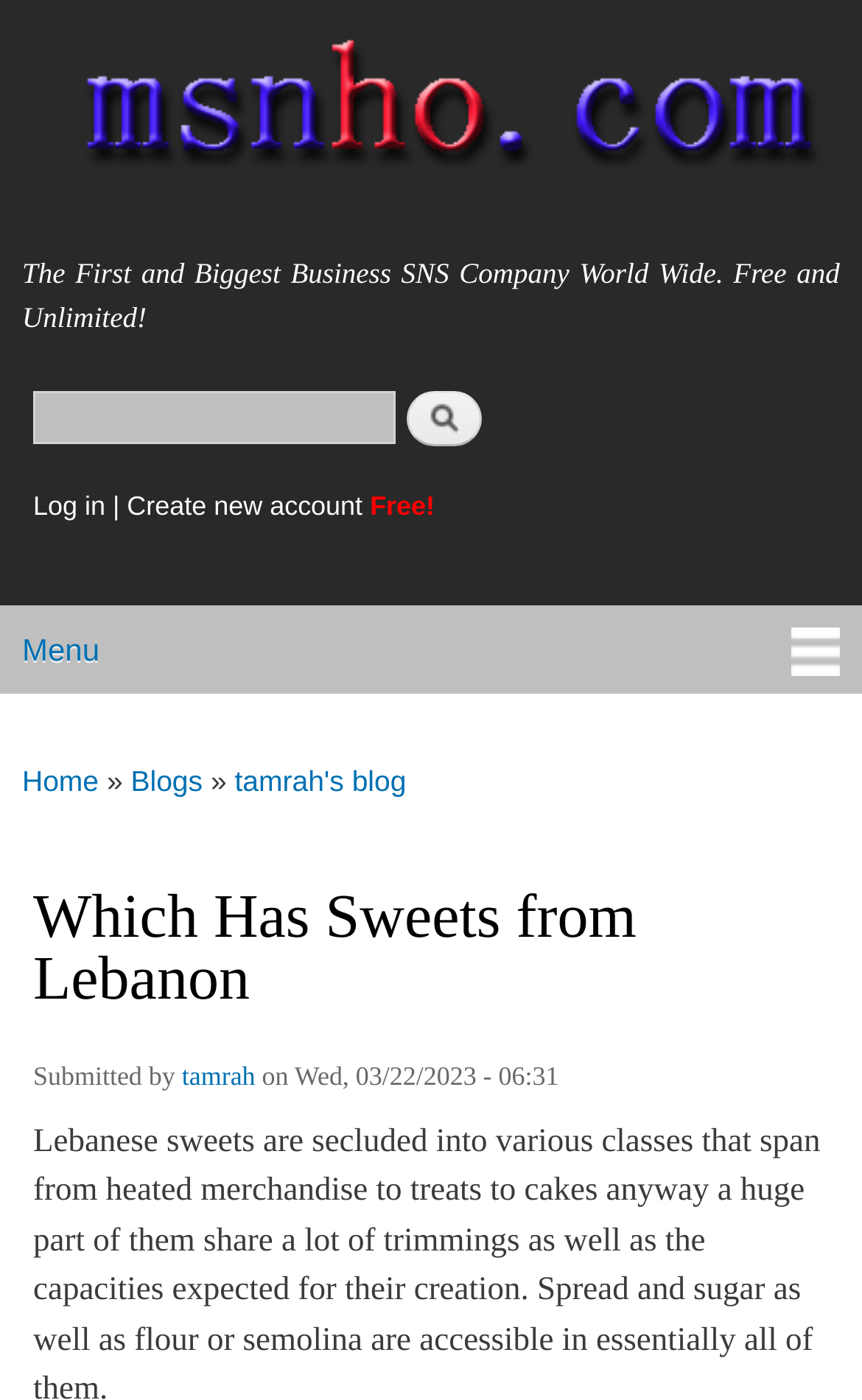Please find the bounding box coordinates of the element that you should click to achieve the following instruction: "Go to the home page". The coordinates should be presented as four float numbers between 0 and 1: [left, top, right, bottom].

[0.0, 0.0, 1.0, 0.161]